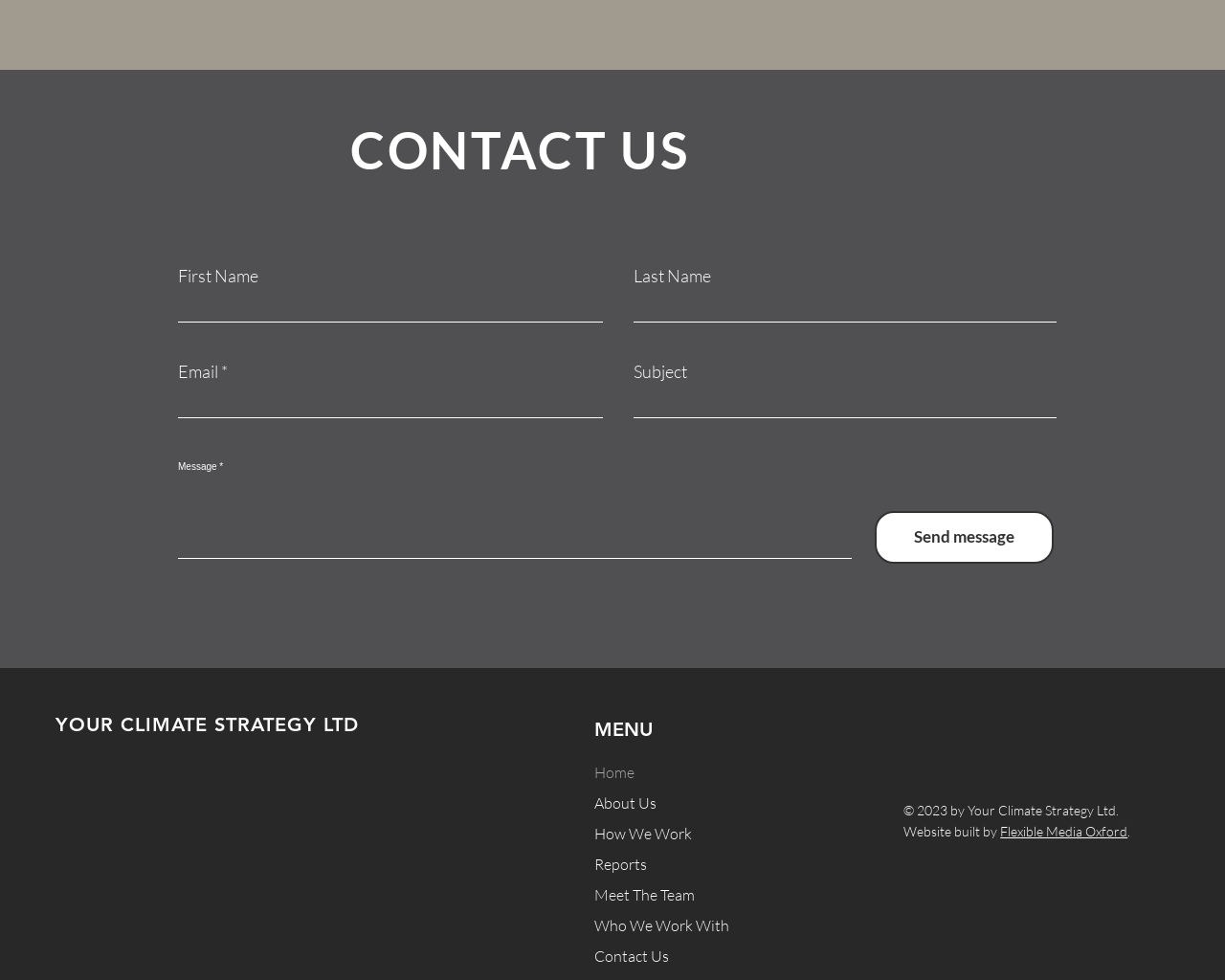Answer briefly with one word or phrase:
What is the copyright year mentioned on this webpage?

2023